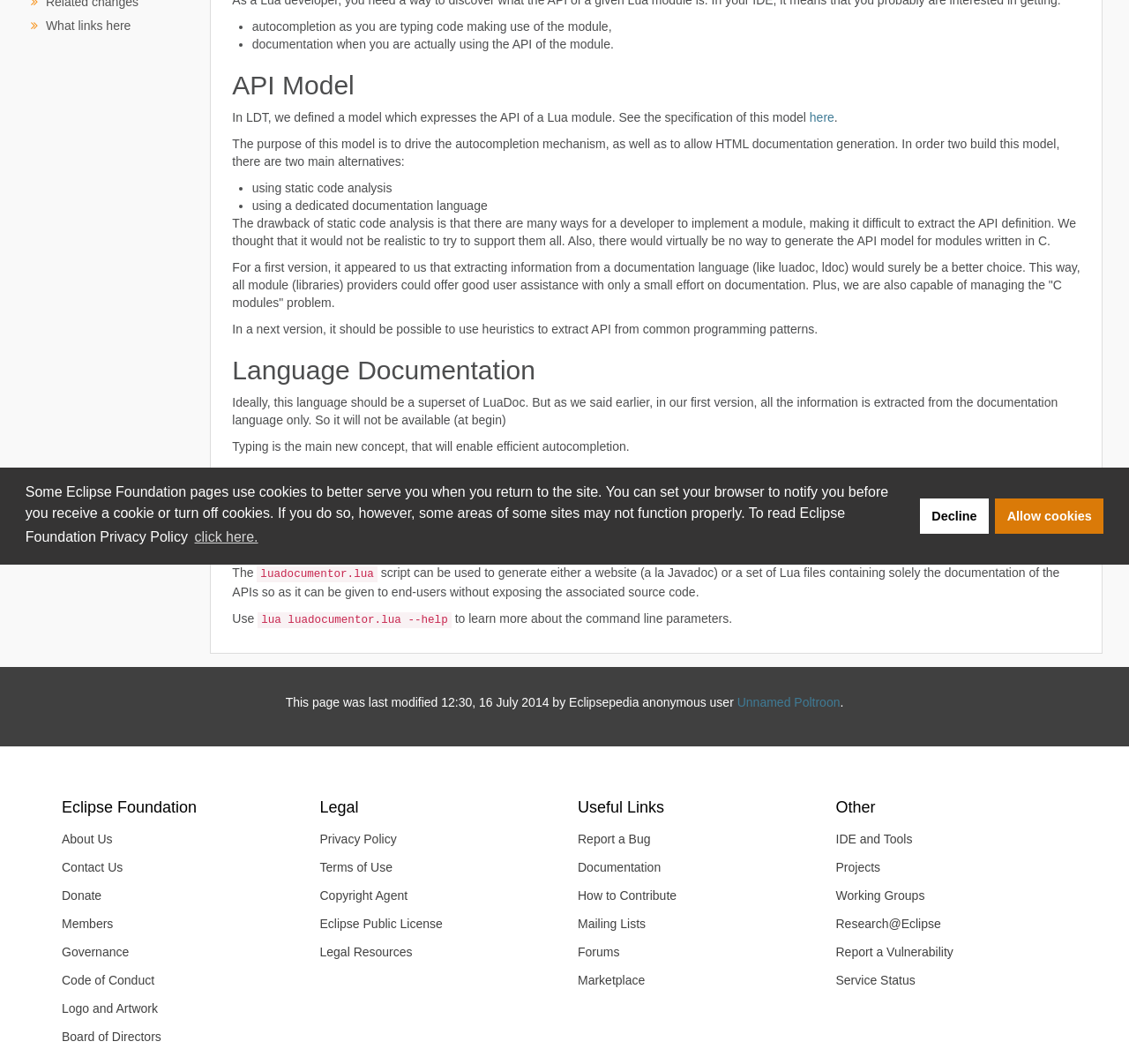From the given element description: "Service Status", find the bounding box for the UI element. Provide the coordinates as four float numbers between 0 and 1, in the order [left, top, right, bottom].

[0.729, 0.908, 0.945, 0.935]